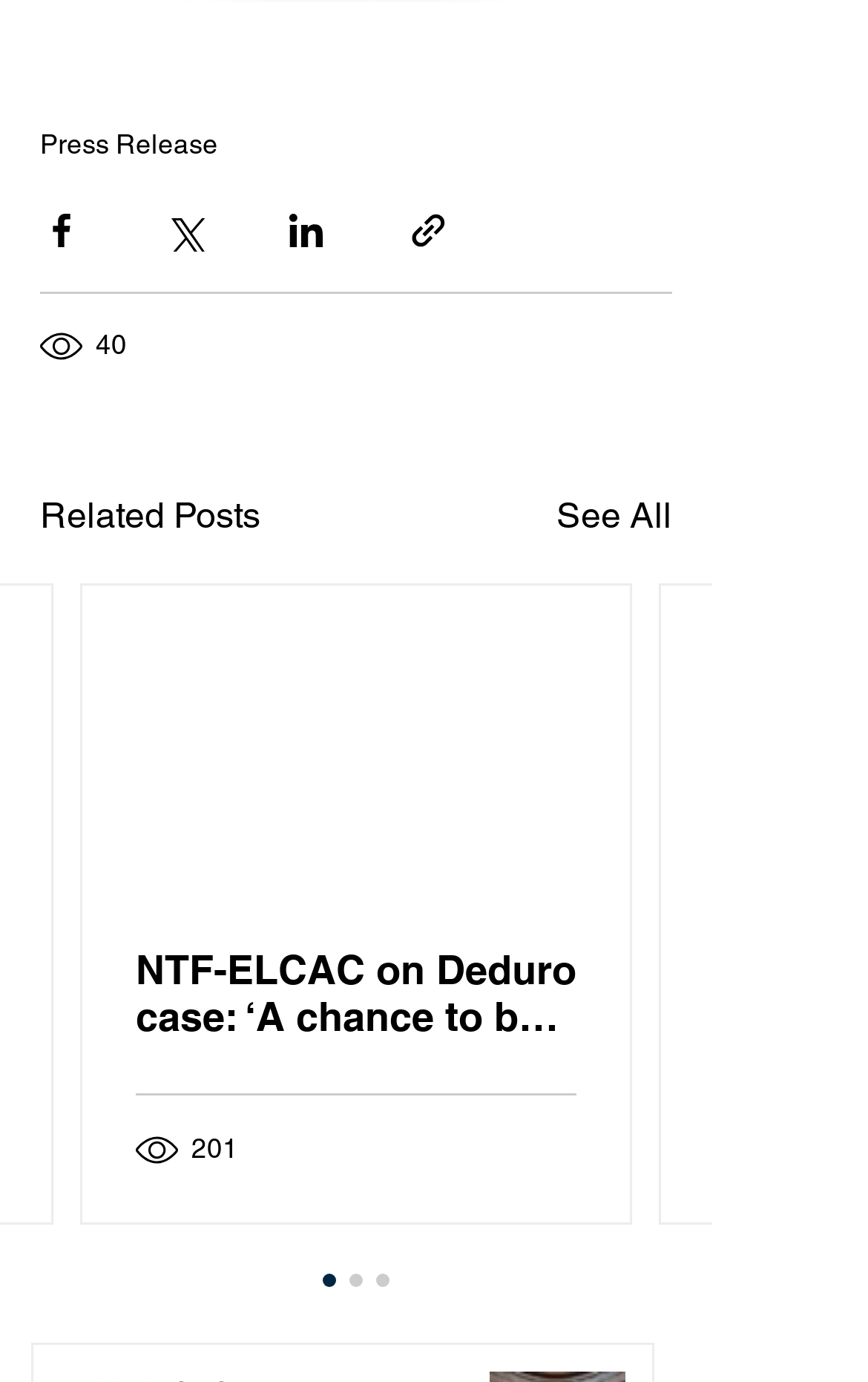Please find the bounding box coordinates of the element that you should click to achieve the following instruction: "Expand the India Branch tab". The coordinates should be presented as four float numbers between 0 and 1: [left, top, right, bottom].

None